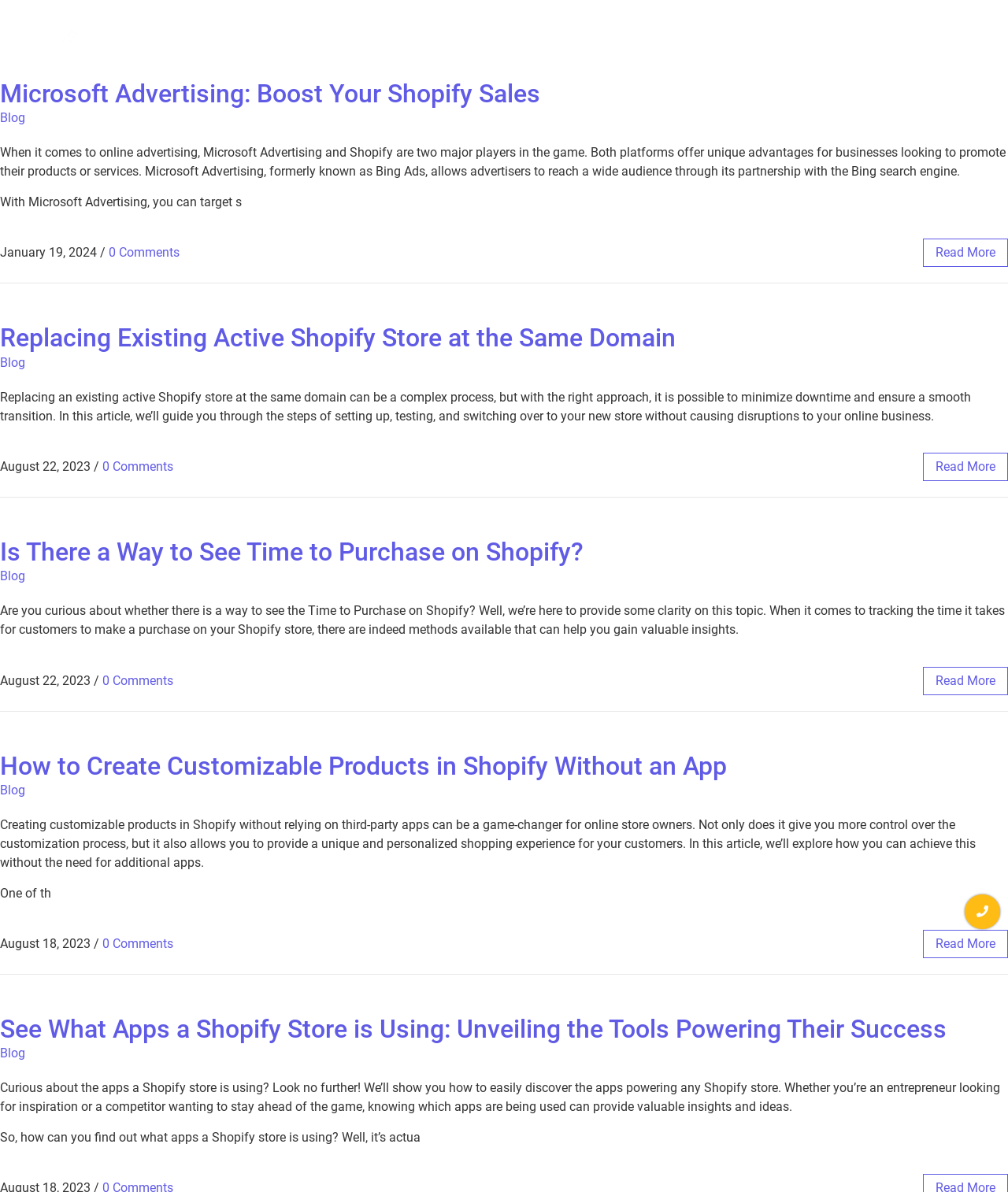Pinpoint the bounding box coordinates of the clickable element needed to complete the instruction: "Click on the 'Read More' button of the article 'Is There a Way to See Time to Purchase on Shopify?'". The coordinates should be provided as four float numbers between 0 and 1: [left, top, right, bottom].

[0.928, 0.385, 0.988, 0.398]